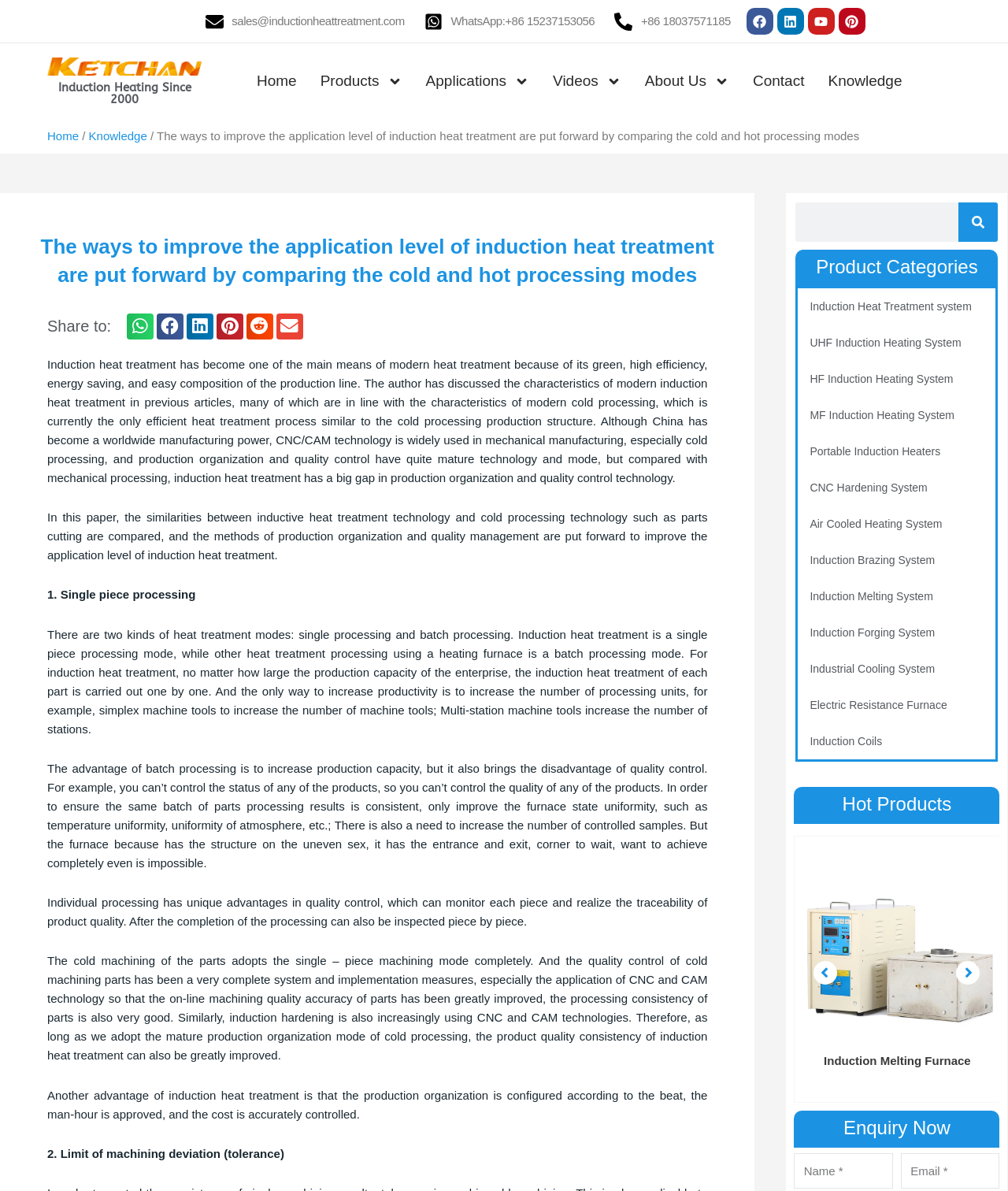How many social media links are there?
Give a single word or phrase as your answer by examining the image.

5